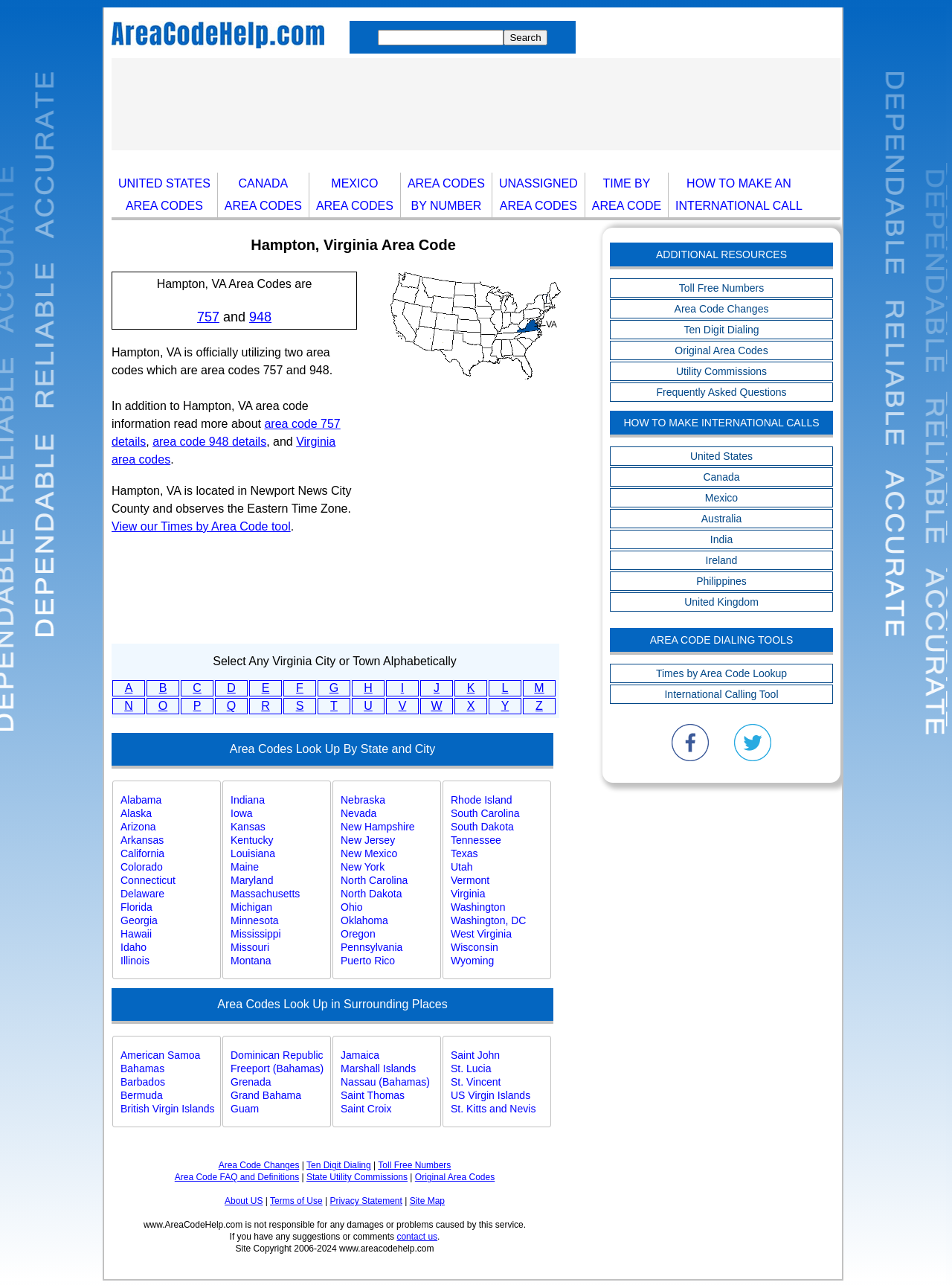Could you highlight the region that needs to be clicked to execute the instruction: "View our Times by Area Code tool"?

[0.117, 0.404, 0.305, 0.413]